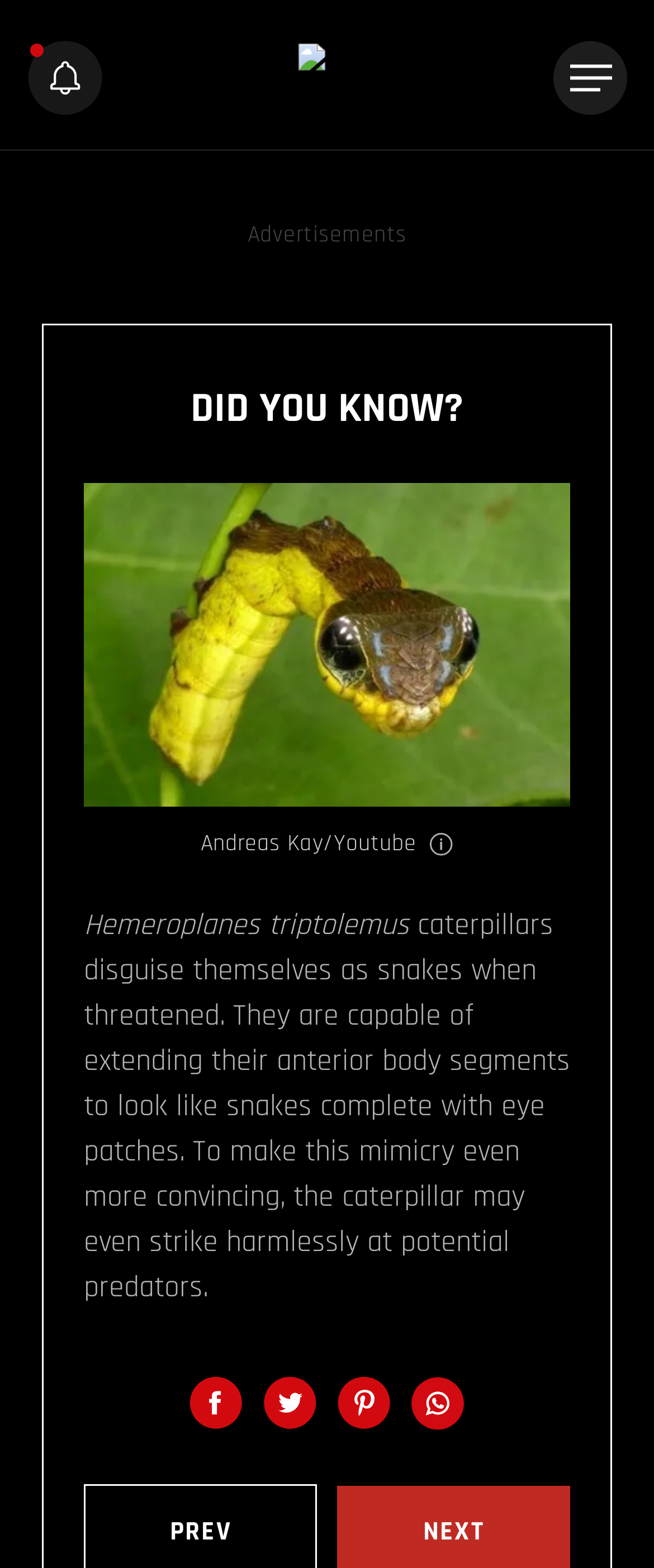What is the purpose of the caterpillar's disguise?
Please use the image to provide a one-word or short phrase answer.

to deter predators